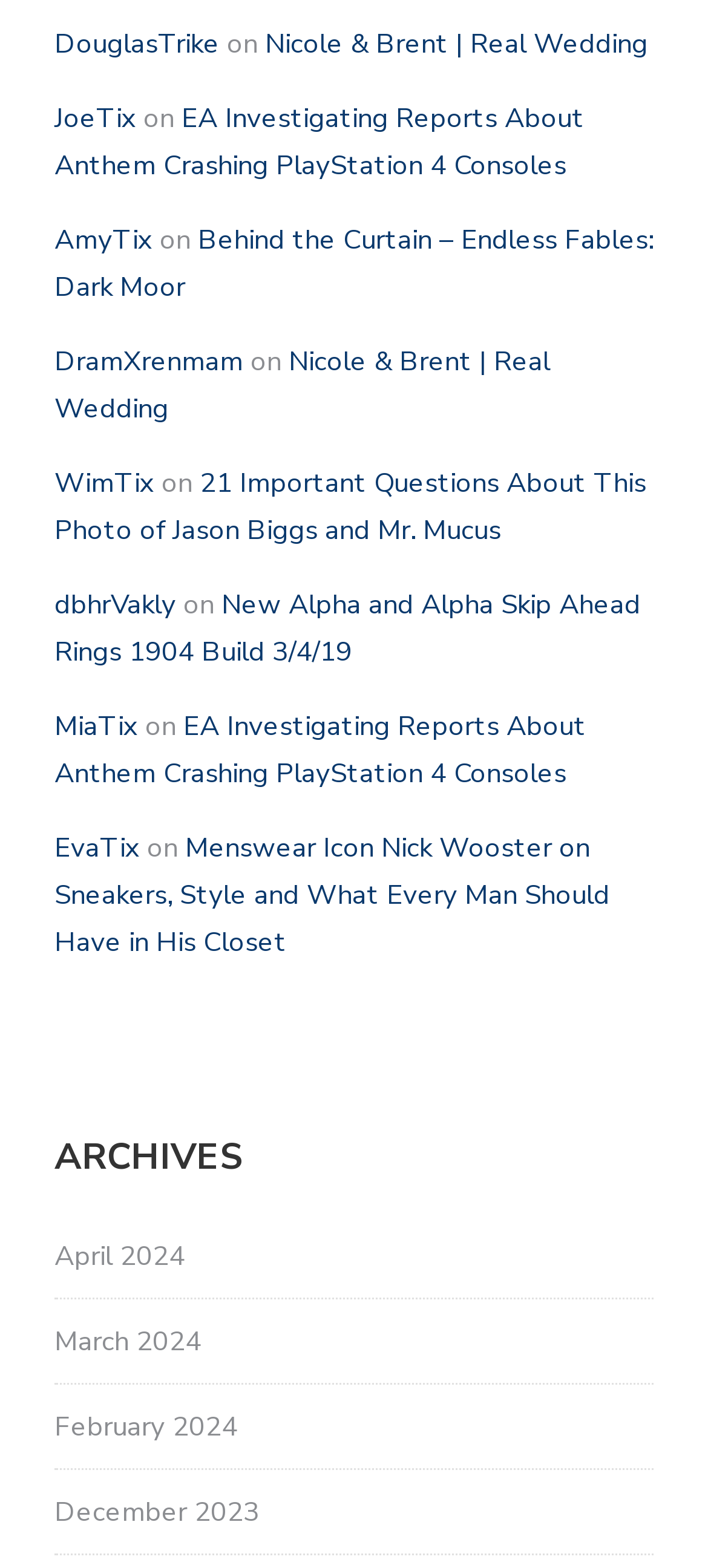Predict the bounding box coordinates of the area that should be clicked to accomplish the following instruction: "view February 2024 archives". The bounding box coordinates should consist of four float numbers between 0 and 1, i.e., [left, top, right, bottom].

[0.077, 0.898, 0.336, 0.921]